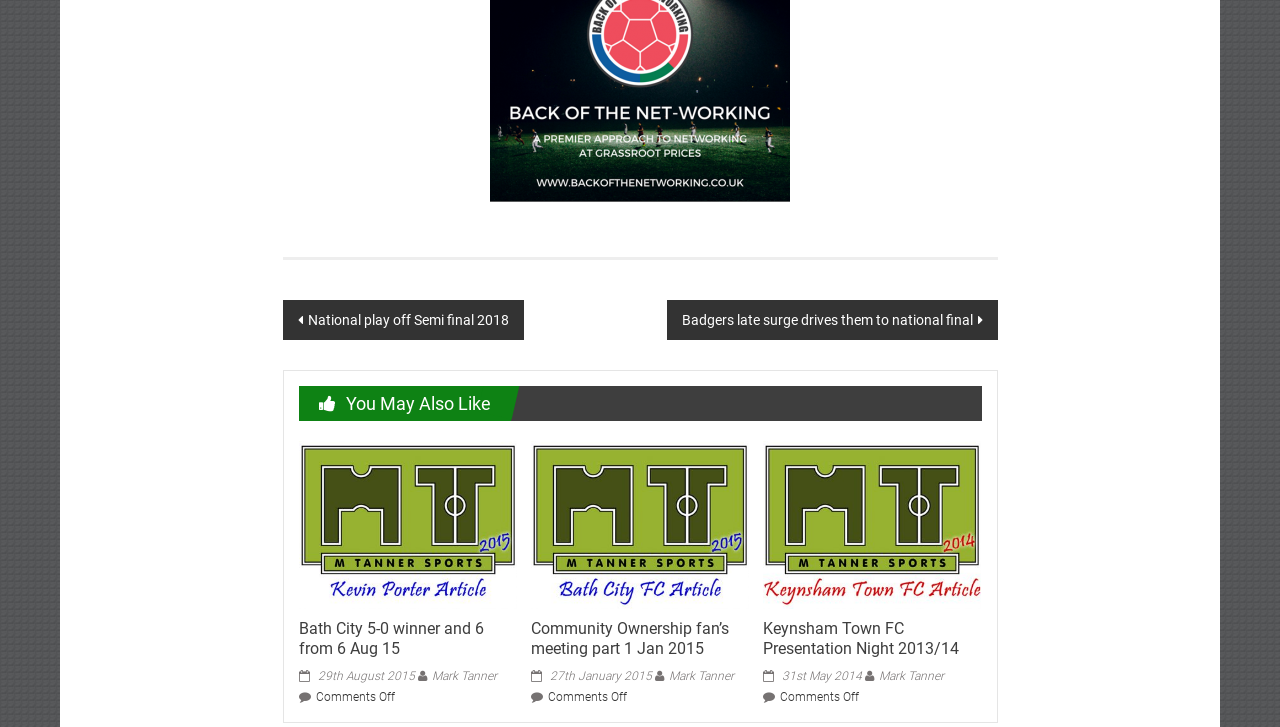Provide the bounding box for the UI element matching this description: "31st May 2014".

[0.596, 0.921, 0.674, 0.94]